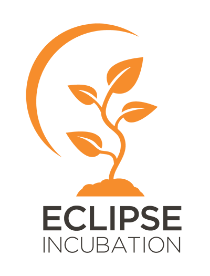What does the plant symbolize?
Using the information from the image, provide a comprehensive answer to the question.

The design prominently includes a stylized plant sprouting from the ground, symbolizing growth and innovation, which conveys a sense of vitality and forward momentum in technology development.